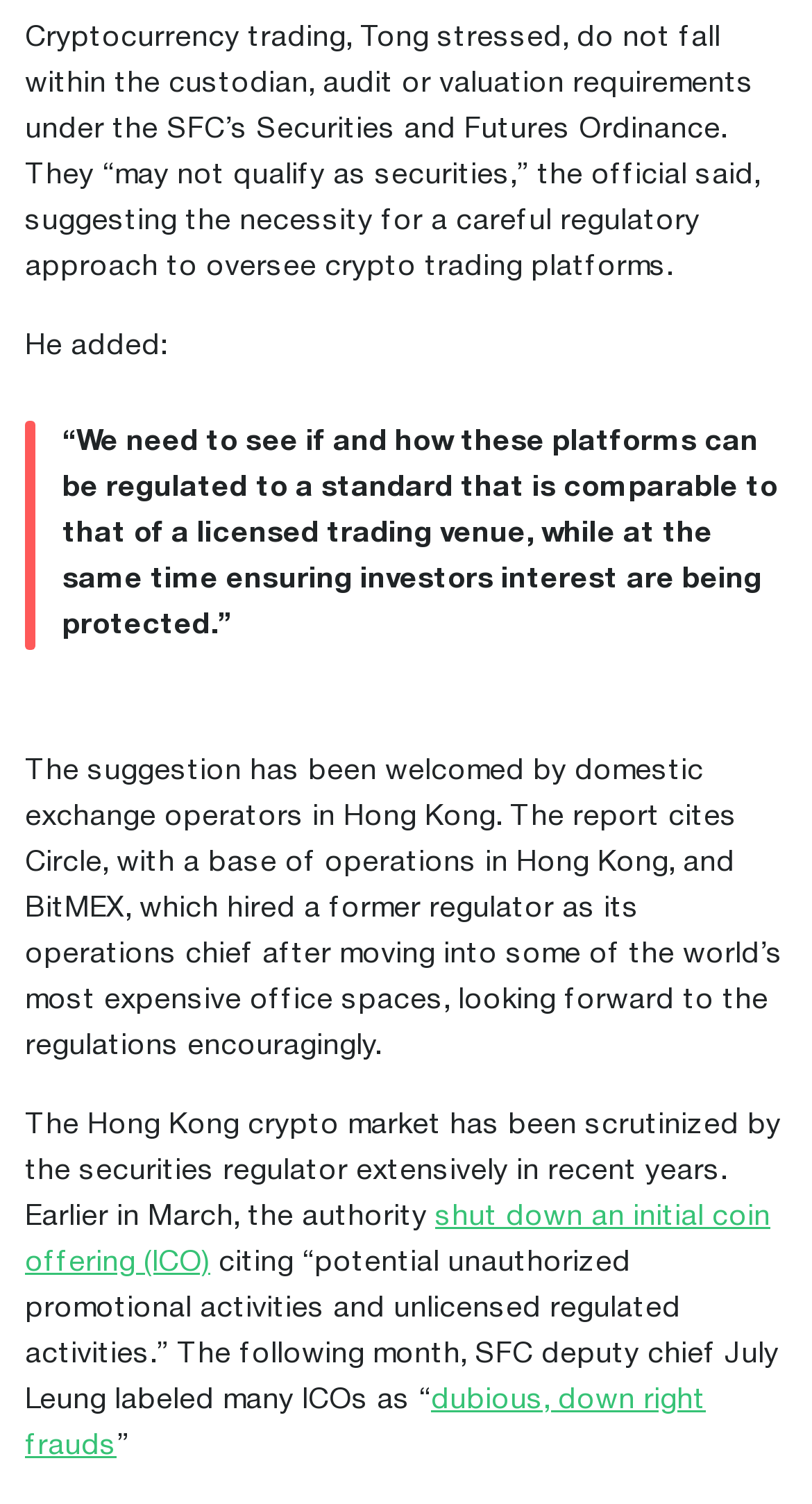Observe the image and answer the following question in detail: What is the concern of the official regarding cryptocurrency trading?

The official, Tong, is concerned about the necessity for a careful regulatory approach to oversee crypto trading platforms, as mentioned in the first paragraph.